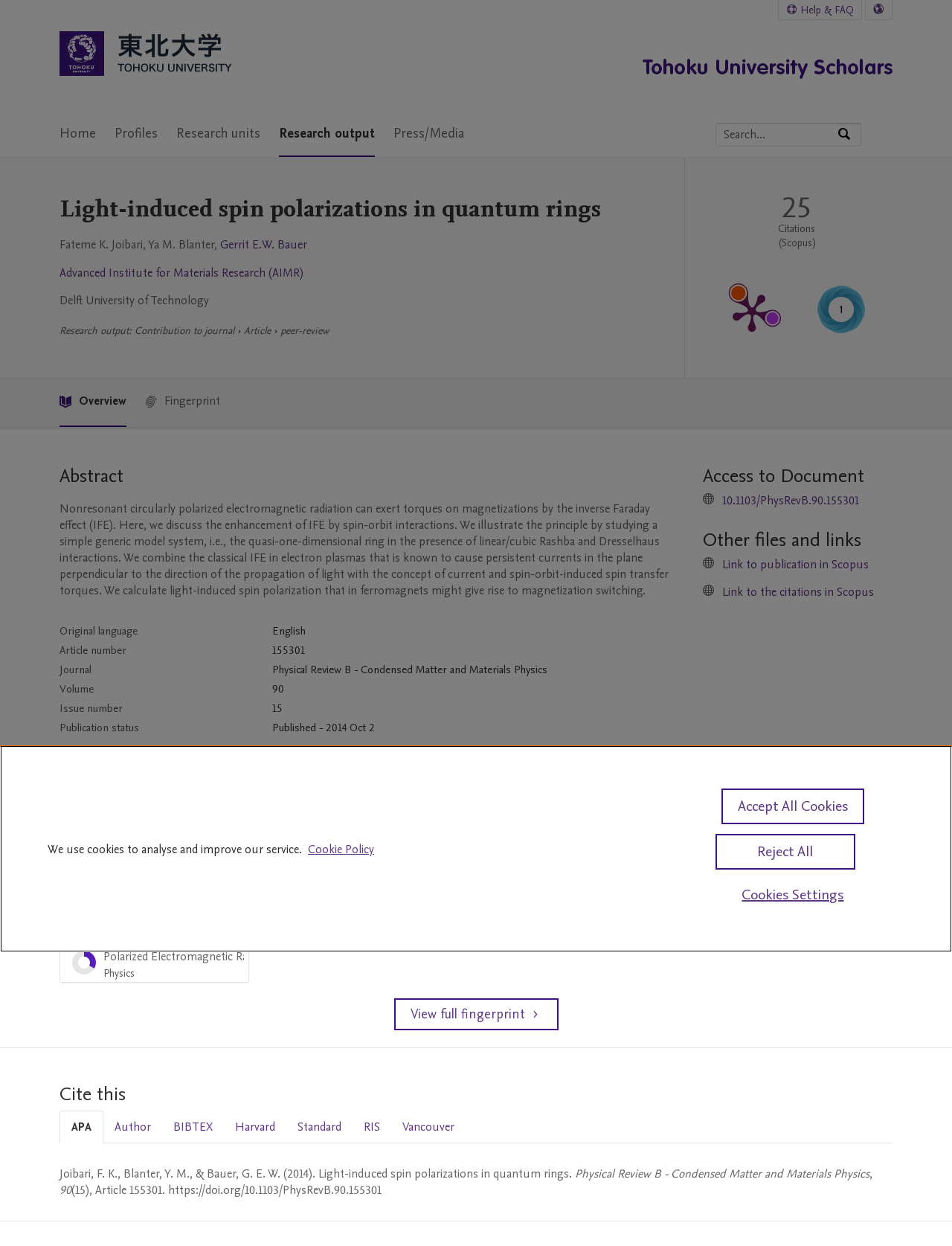Can you identify the bounding box coordinates of the clickable region needed to carry out this instruction: 'View full fingerprint'? The coordinates should be four float numbers within the range of 0 to 1, stated as [left, top, right, bottom].

[0.414, 0.801, 0.586, 0.827]